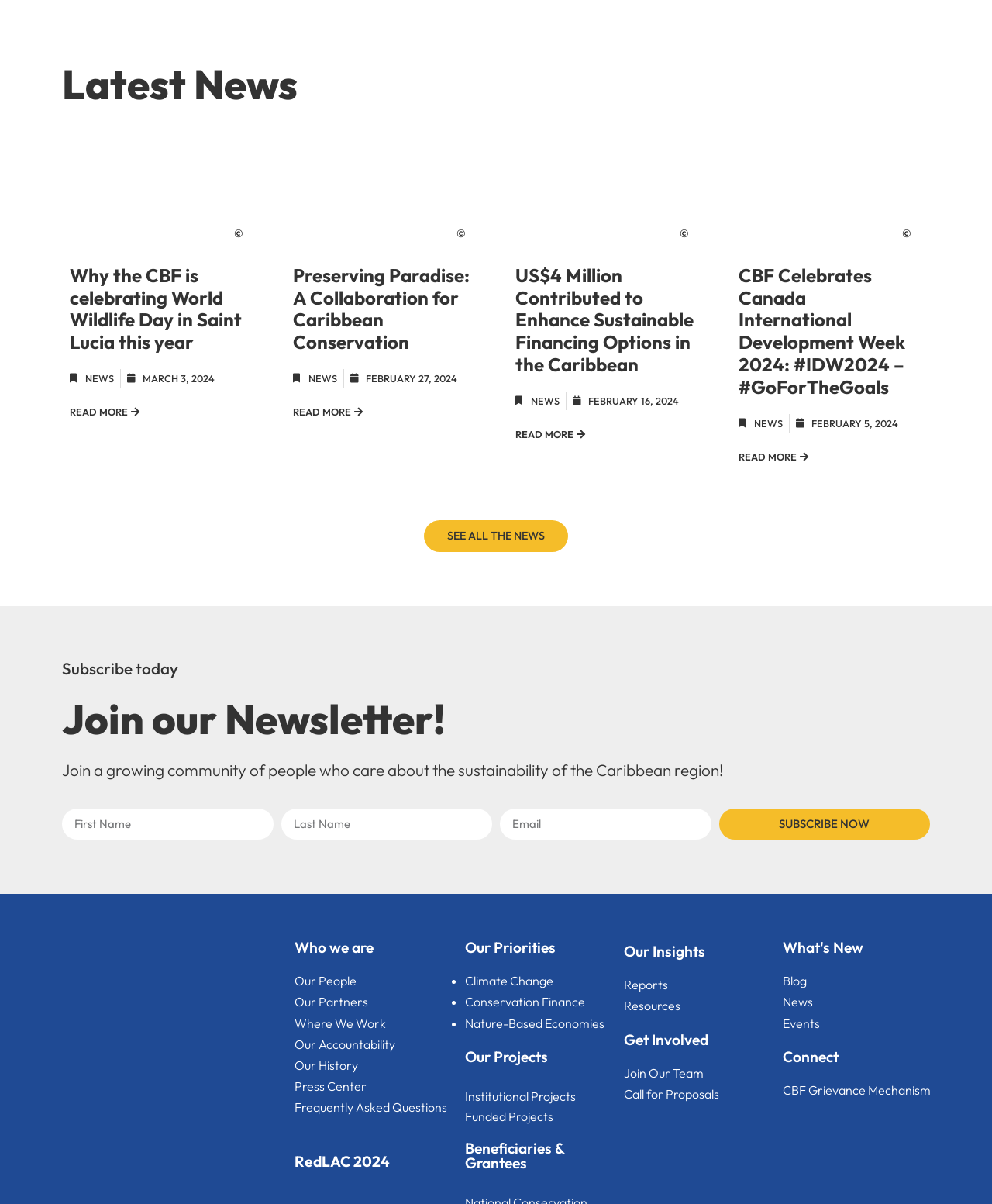What is the topic of the first news article? Based on the image, give a response in one word or a short phrase.

World Wildlife Day